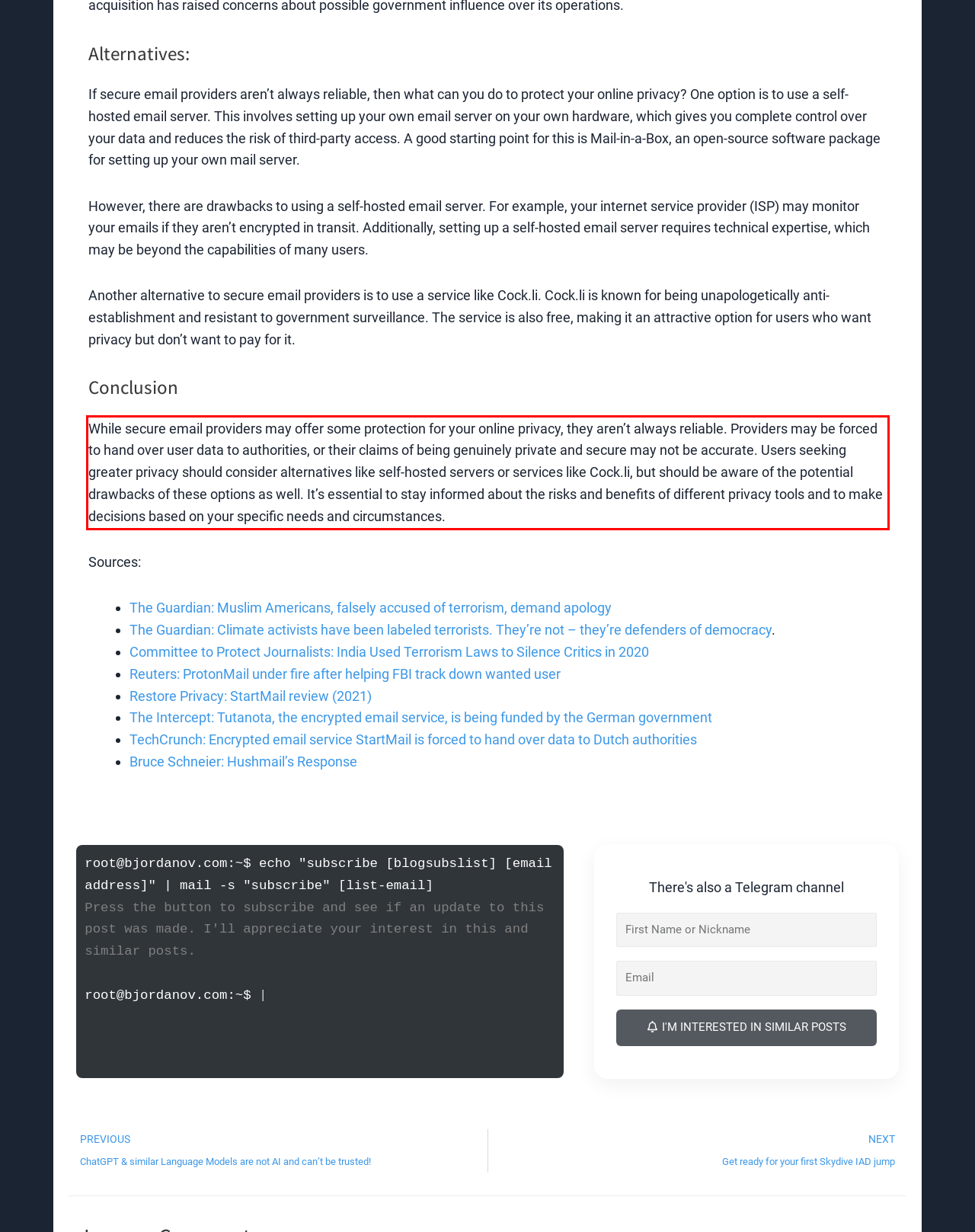By examining the provided screenshot of a webpage, recognize the text within the red bounding box and generate its text content.

While secure email providers may offer some protection for your online privacy, they aren’t always reliable. Providers may be forced to hand over user data to authorities, or their claims of being genuinely private and secure may not be accurate. Users seeking greater privacy should consider alternatives like self-hosted servers or services like Cock.li, but should be aware of the potential drawbacks of these options as well. It’s essential to stay informed about the risks and benefits of different privacy tools and to make decisions based on your specific needs and circumstances.